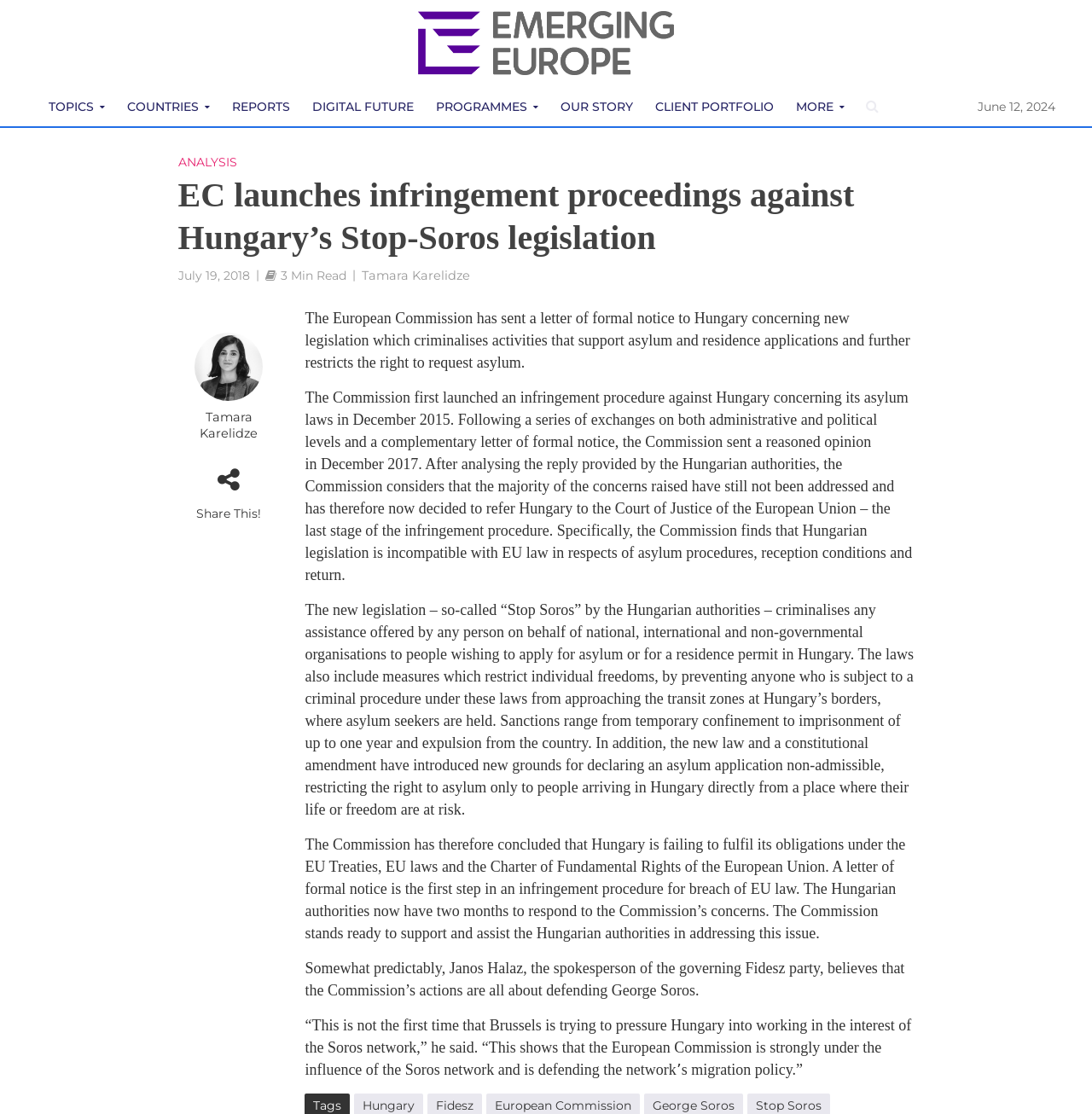Who is the author of the article?
Can you give a detailed and elaborate answer to the question?

I found the author of the article by looking at the link element that says 'Tamara Karelidze' which is located below the heading of the article and above the image of the author.